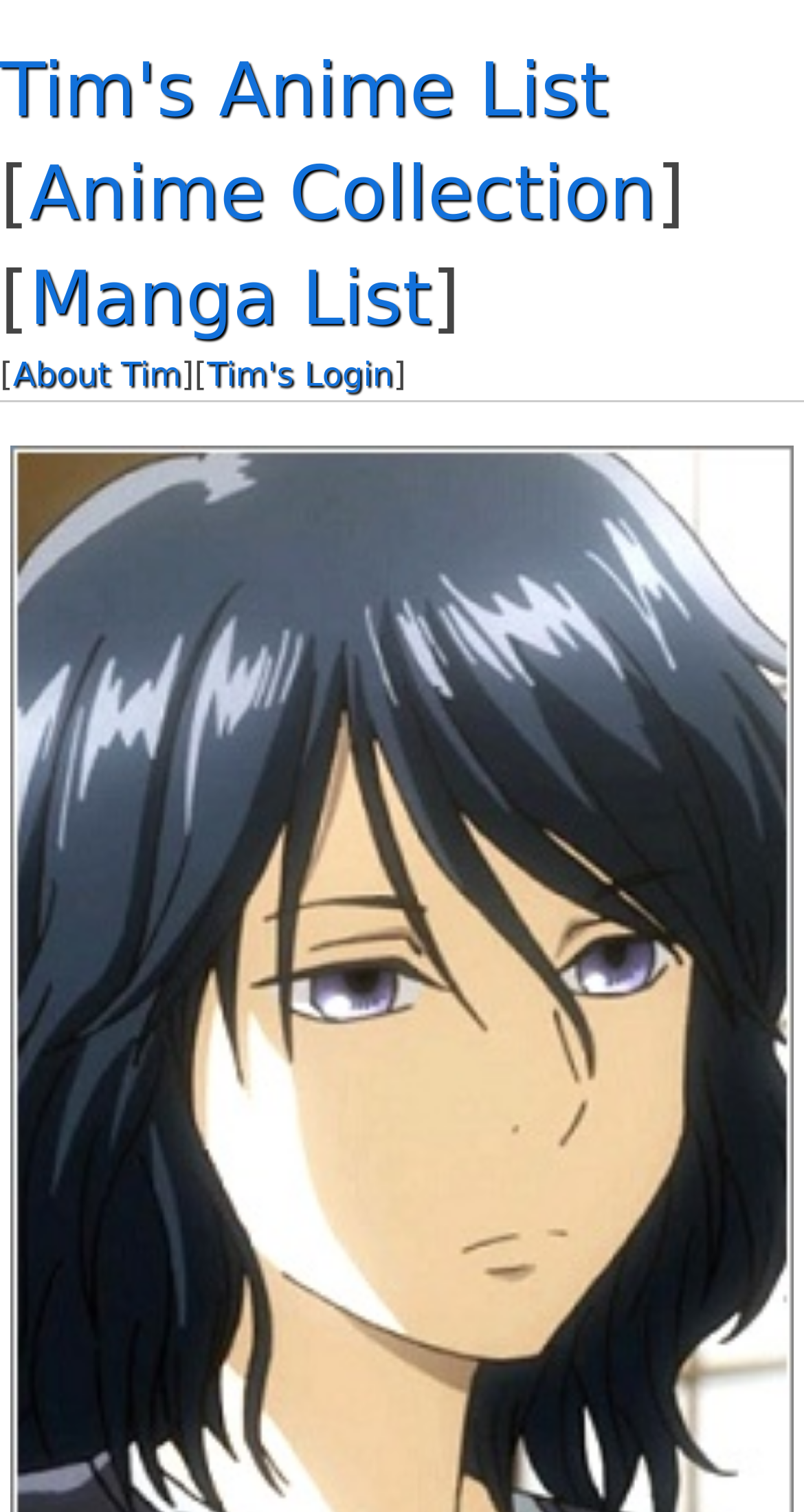Give a one-word or one-phrase response to the question:
Is 'About Tim' a link or a button?

link